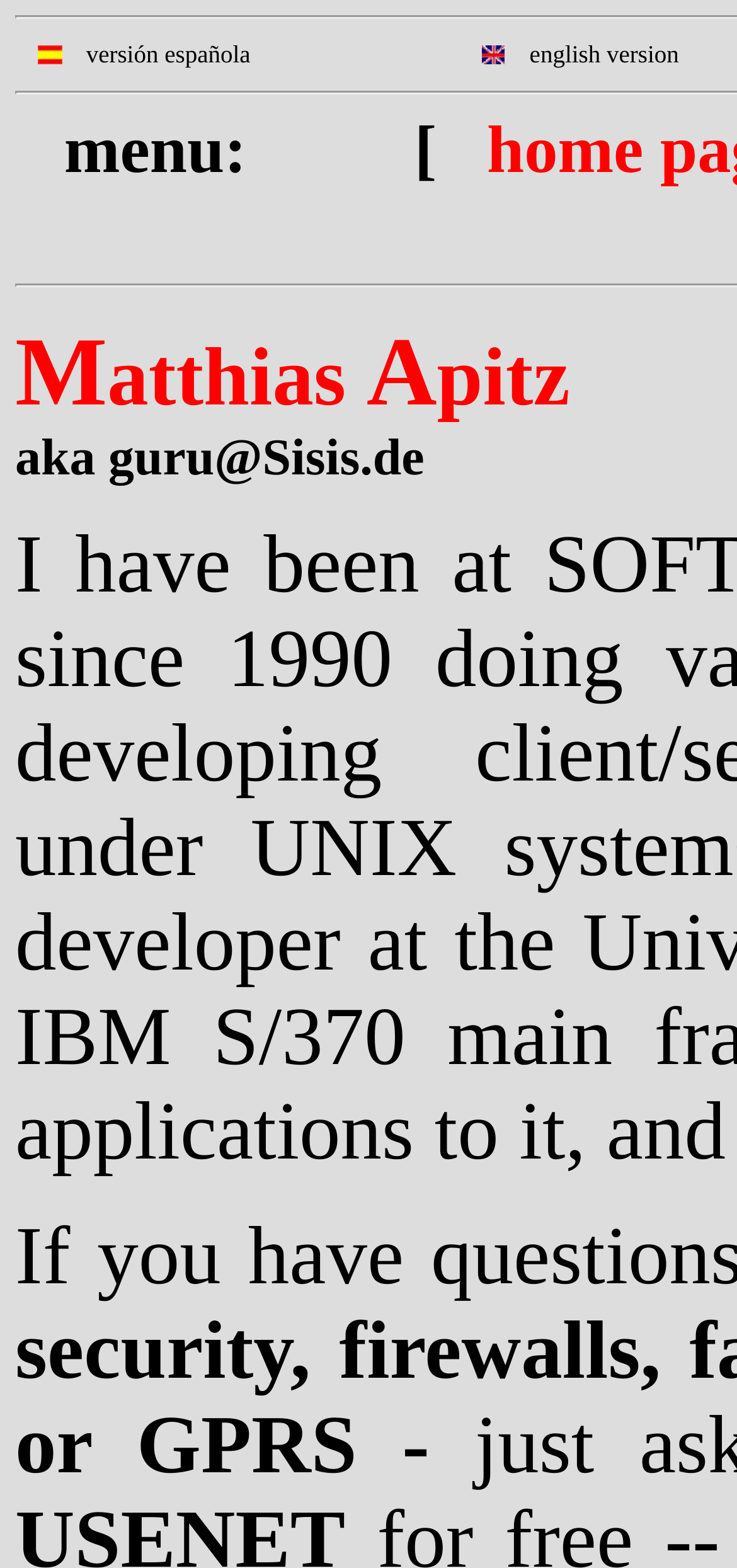Refer to the image and answer the question with as much detail as possible: How many menu items are there?

Although there is a static text element with the text 'menu:', it does not specify the number of menu items available. Therefore, I cannot provide a specific answer.